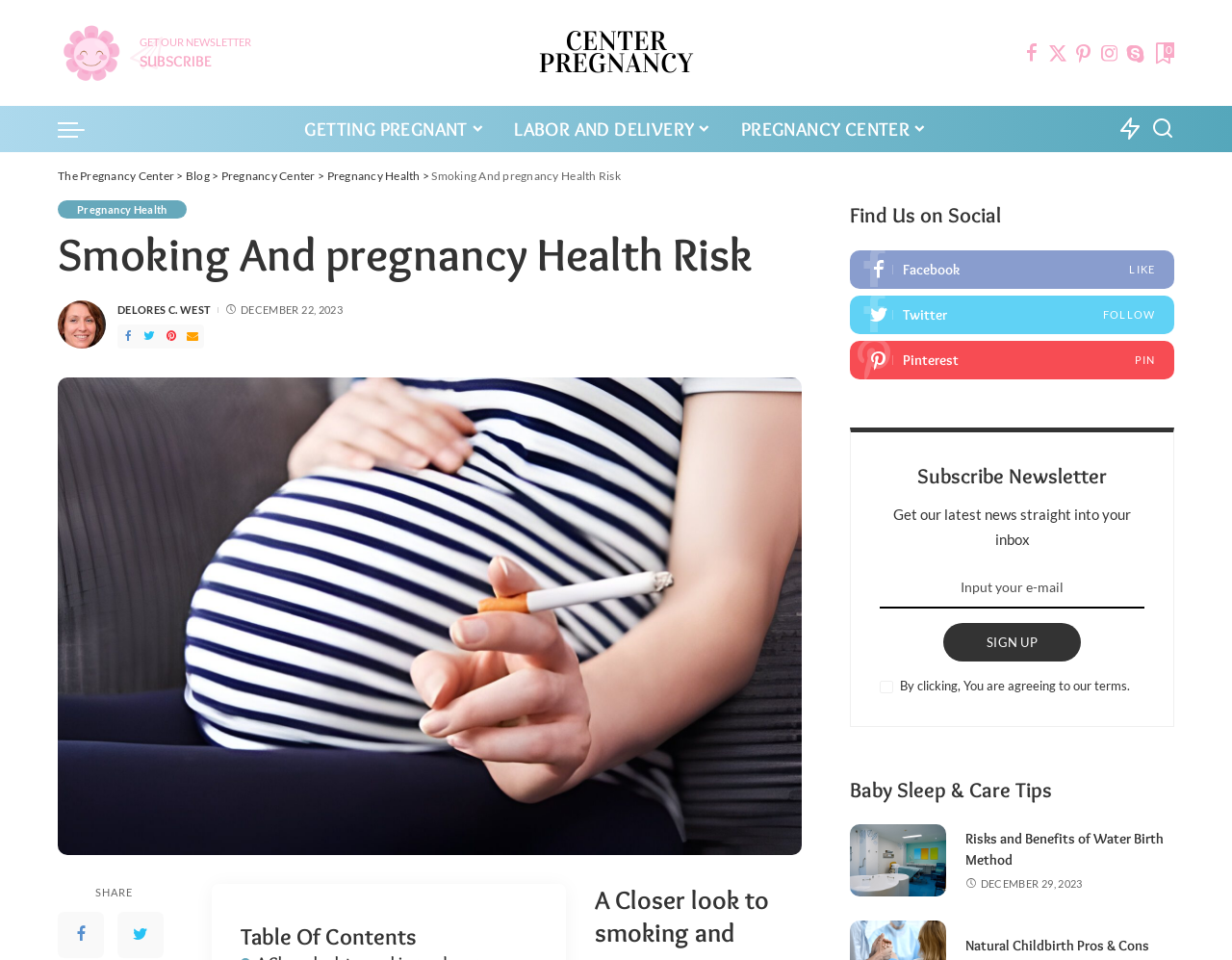What is the topic of the article?
Using the image as a reference, give a one-word or short phrase answer.

Smoking and pregnancy health risk